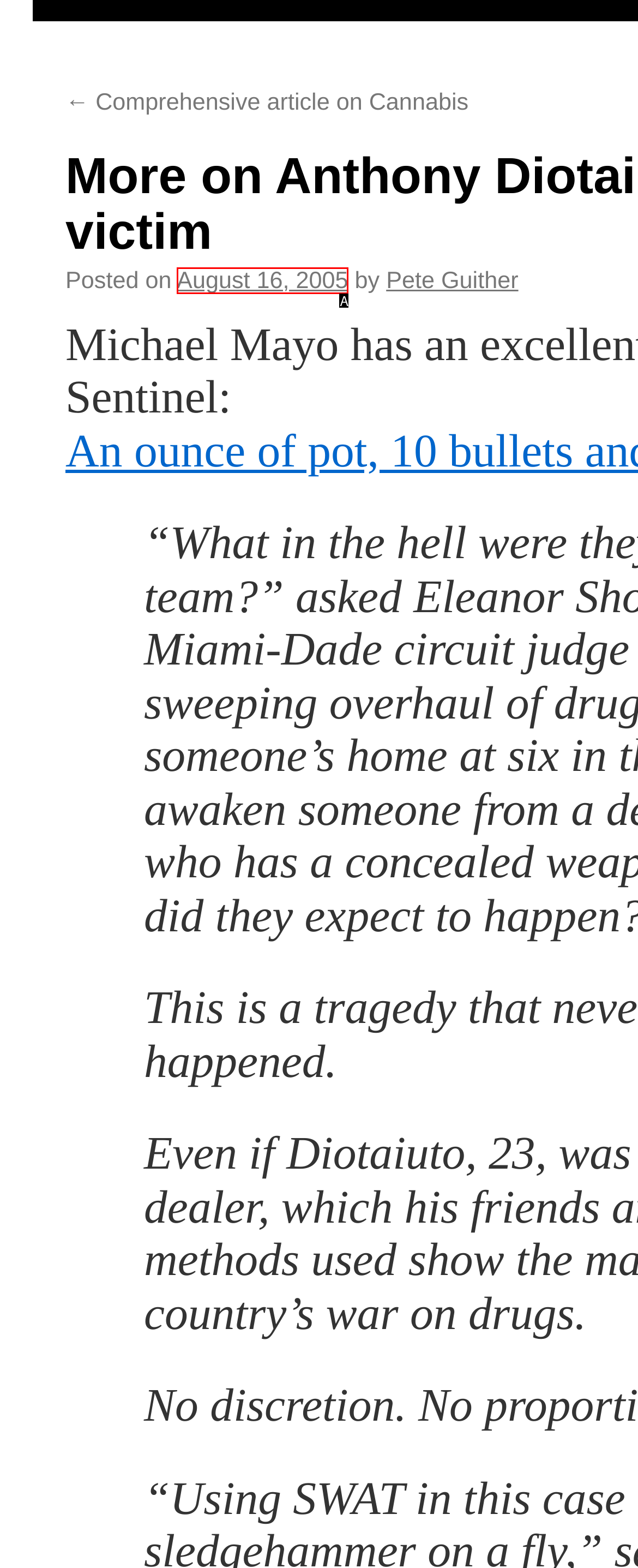Pinpoint the HTML element that fits the description: August 16, 2005
Answer by providing the letter of the correct option.

A